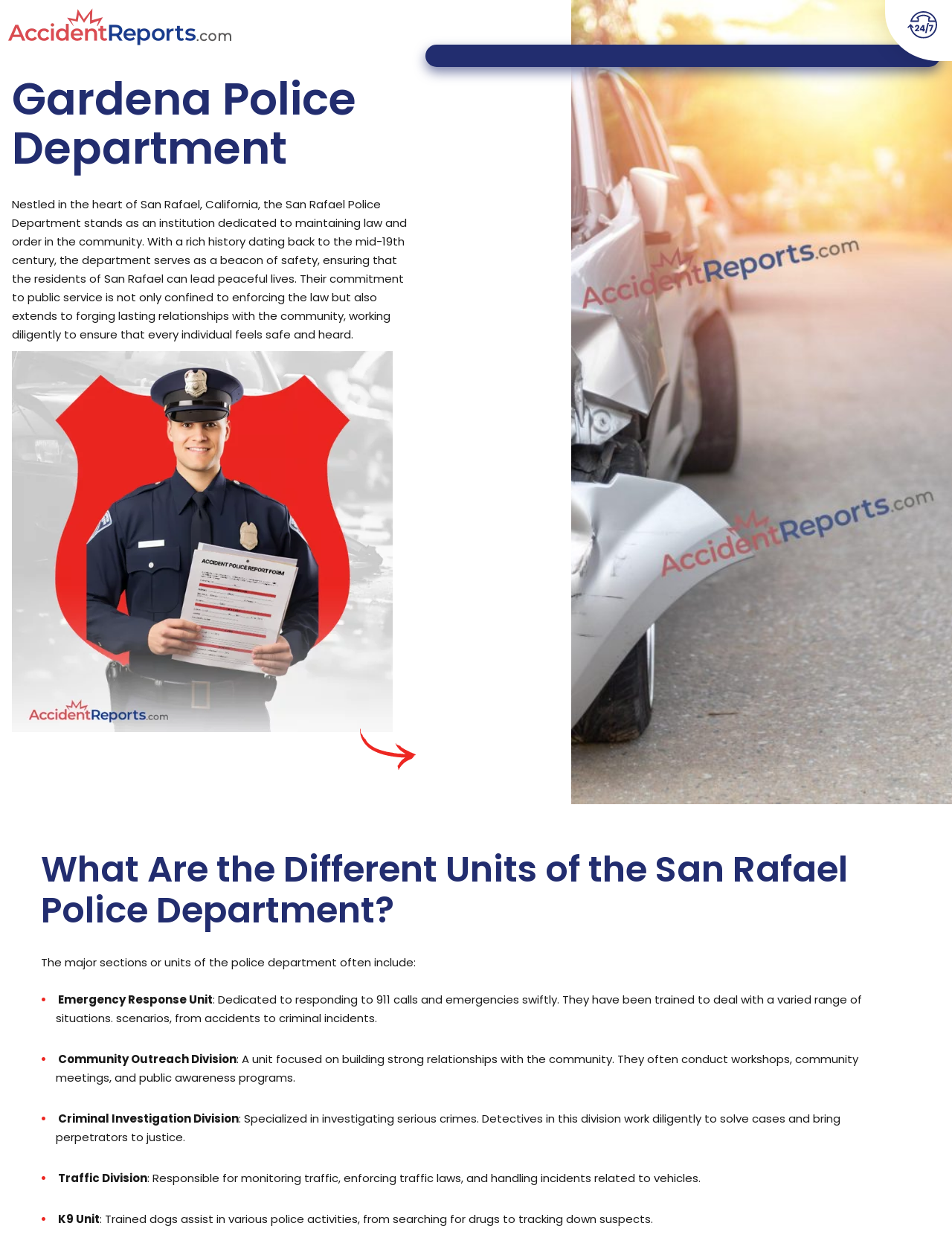Respond to the question with just a single word or phrase: 
What is the San Rafael Police Department's commitment to?

public service